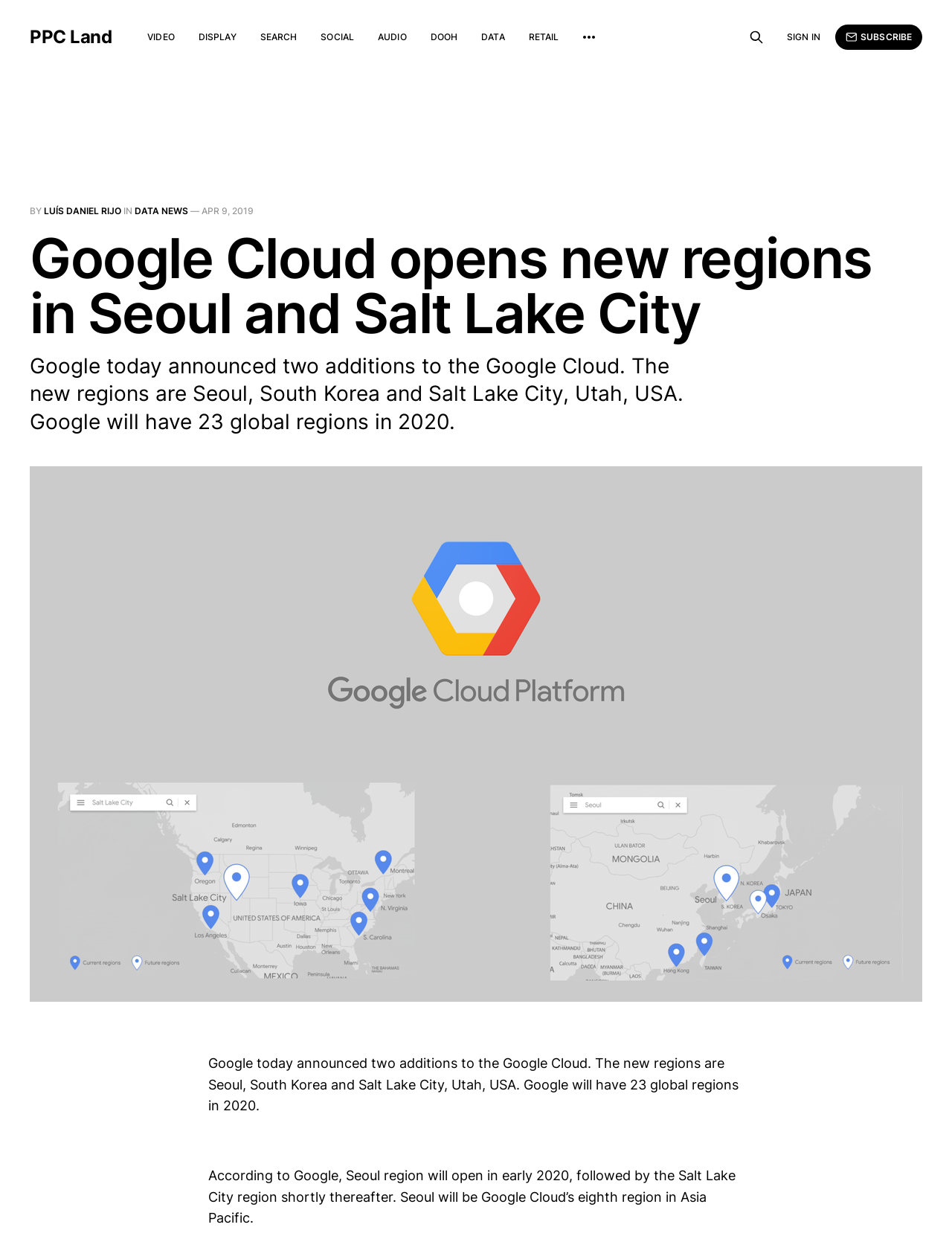Identify the bounding box coordinates of the part that should be clicked to carry out this instruction: "Search this site".

[0.783, 0.021, 0.806, 0.039]